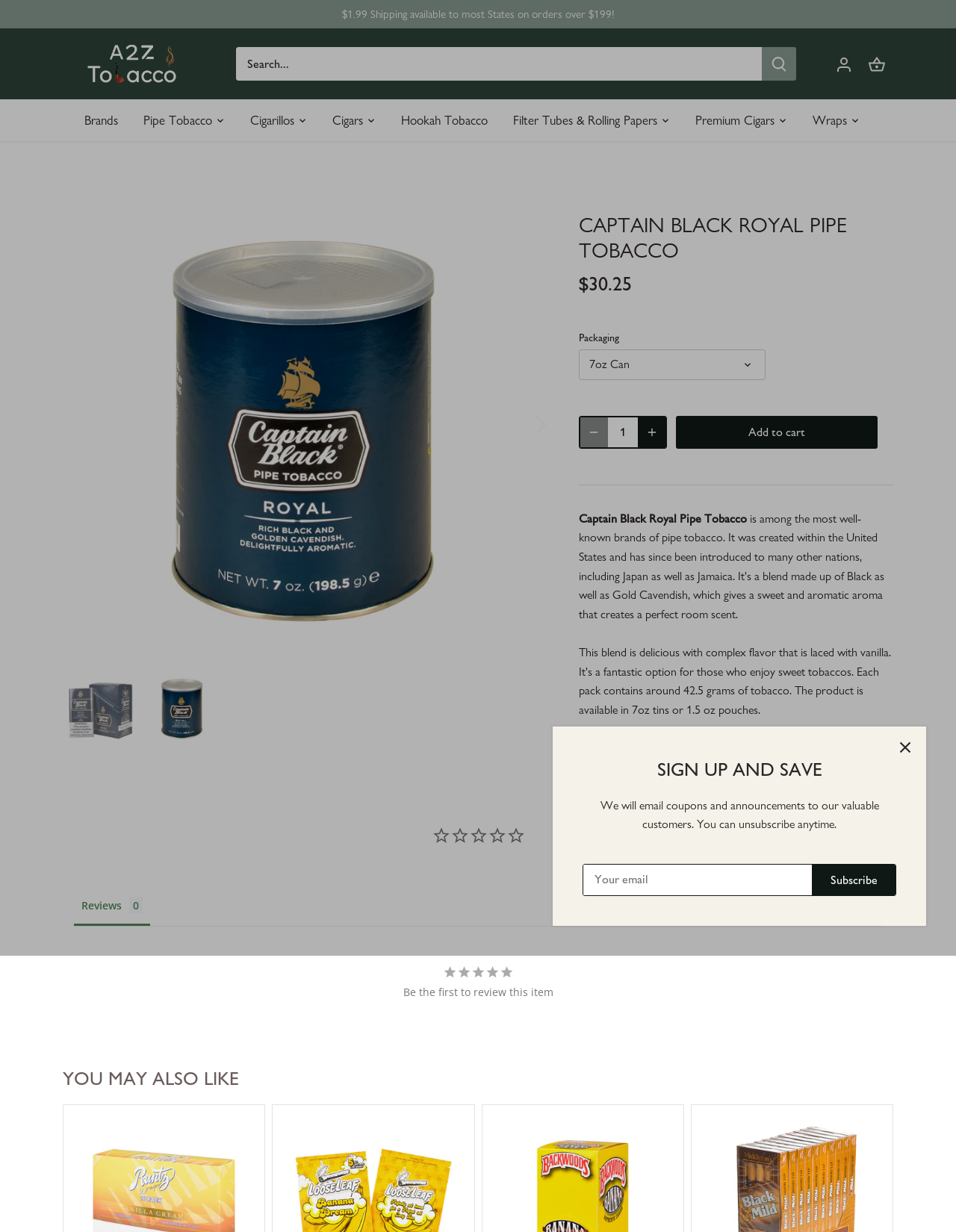Please find and give the text of the main heading on the webpage.

CAPTAIN BLACK ROYAL PIPE TOBACCO